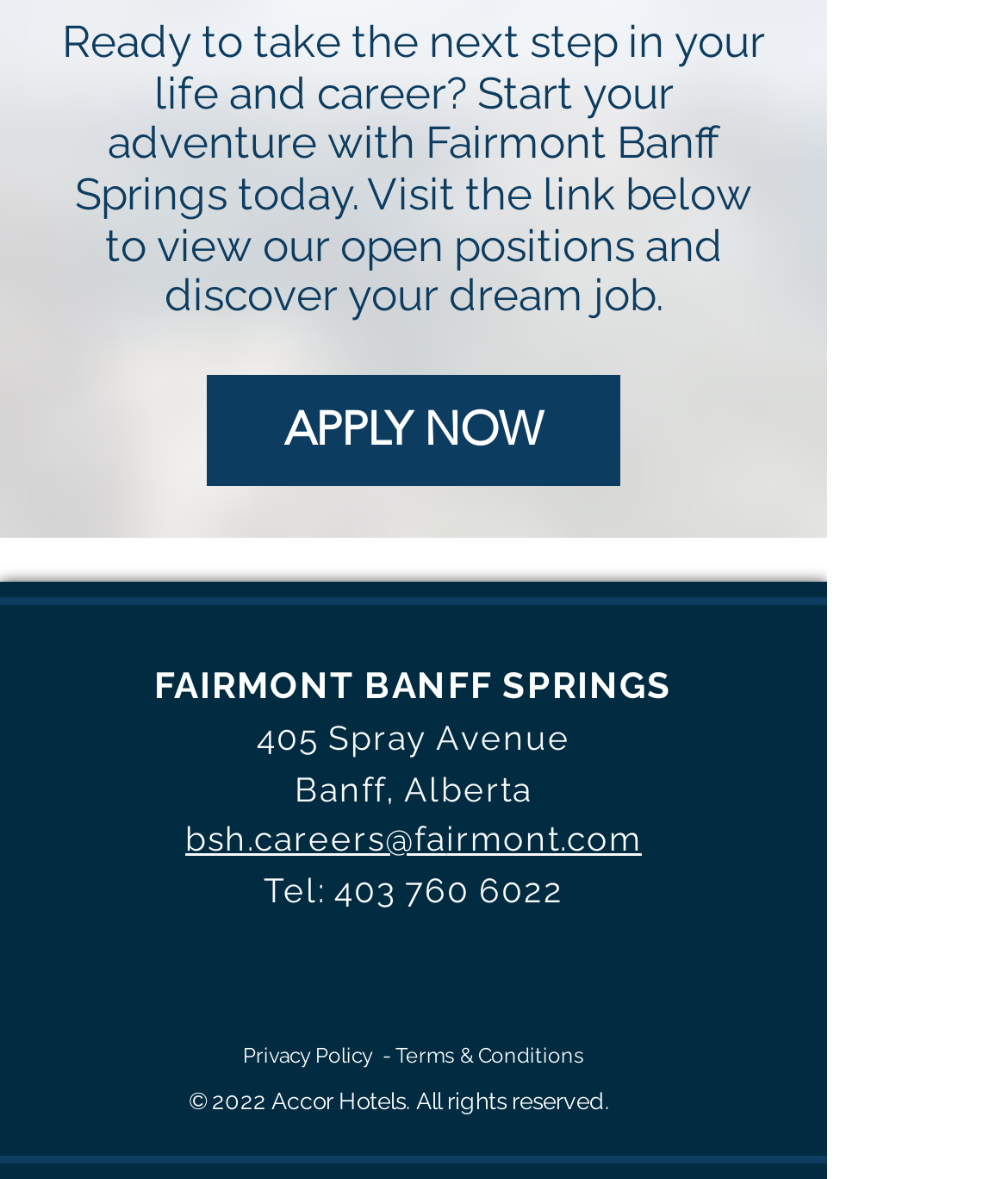Indicate the bounding box coordinates of the element that needs to be clicked to satisfy the following instruction: "Visit Fairmont Banff Springs' Facebook page". The coordinates should be four float numbers between 0 and 1, i.e., [left, top, right, bottom].

[0.231, 0.836, 0.282, 0.879]